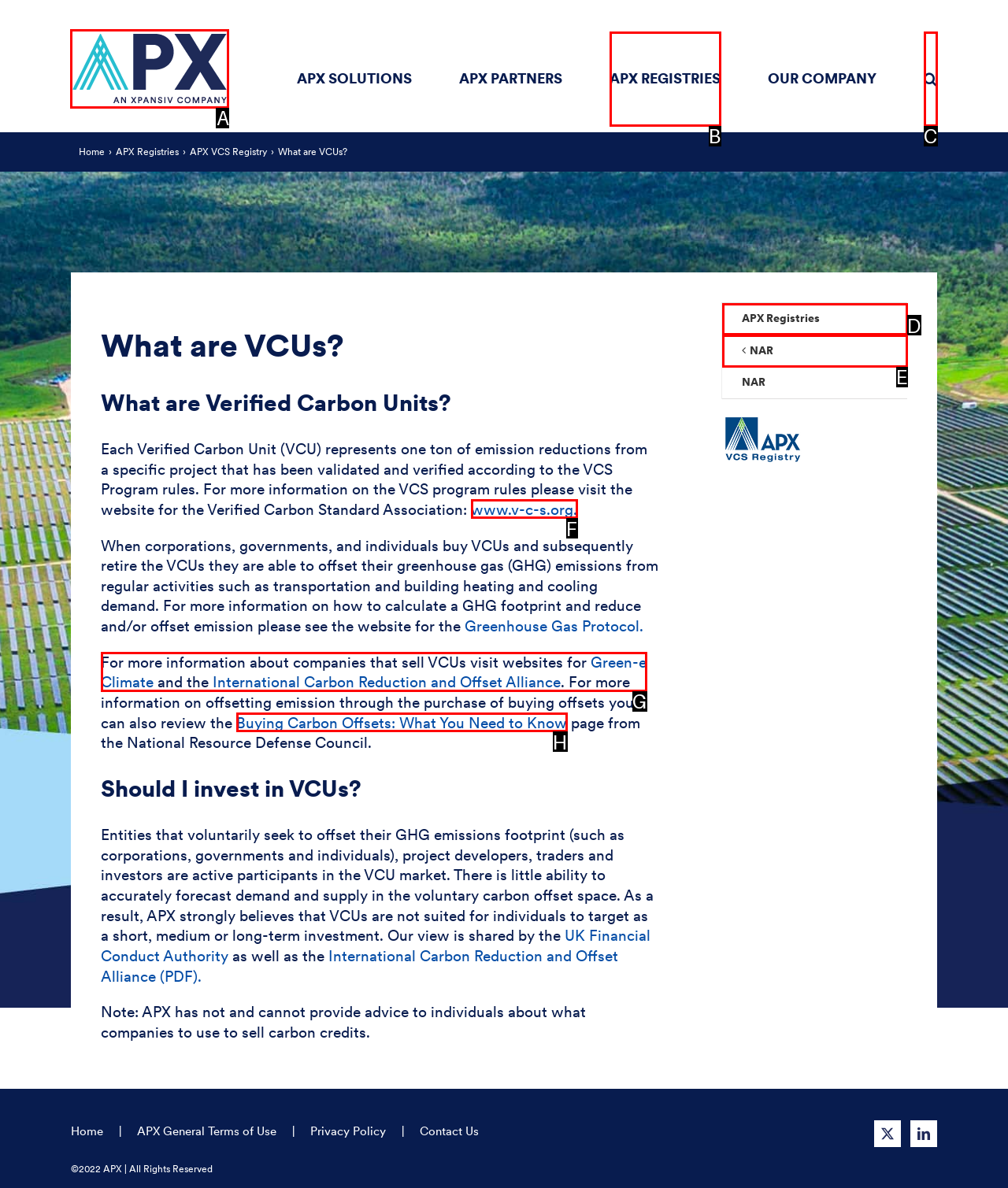For the task: Click APX Logo, identify the HTML element to click.
Provide the letter corresponding to the right choice from the given options.

A